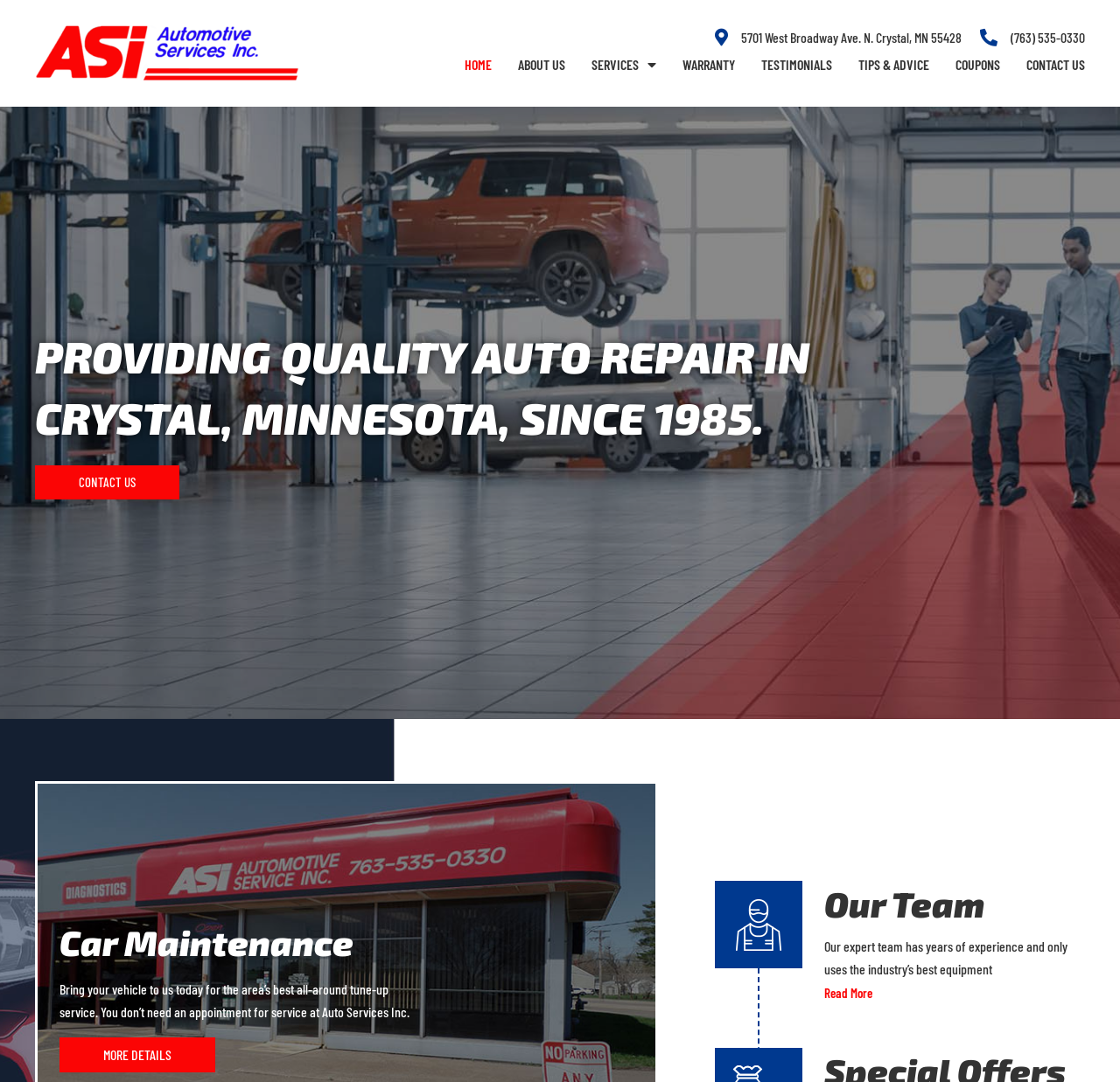Given the description "(763) 535-0330", provide the bounding box coordinates of the corresponding UI element.

[0.871, 0.024, 0.969, 0.046]